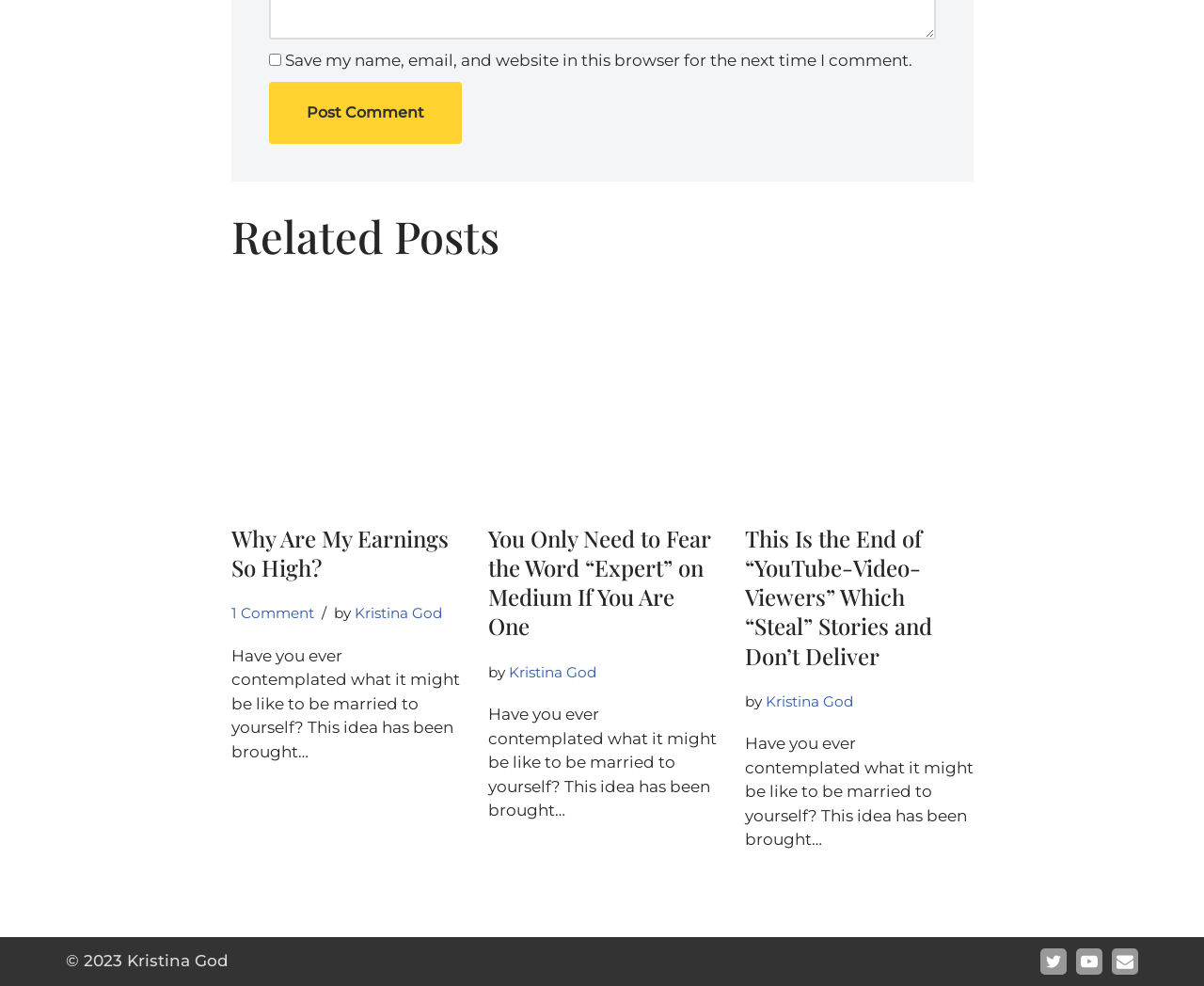Find and indicate the bounding box coordinates of the region you should select to follow the given instruction: "Visit Kristina God's profile".

[0.294, 0.613, 0.367, 0.631]